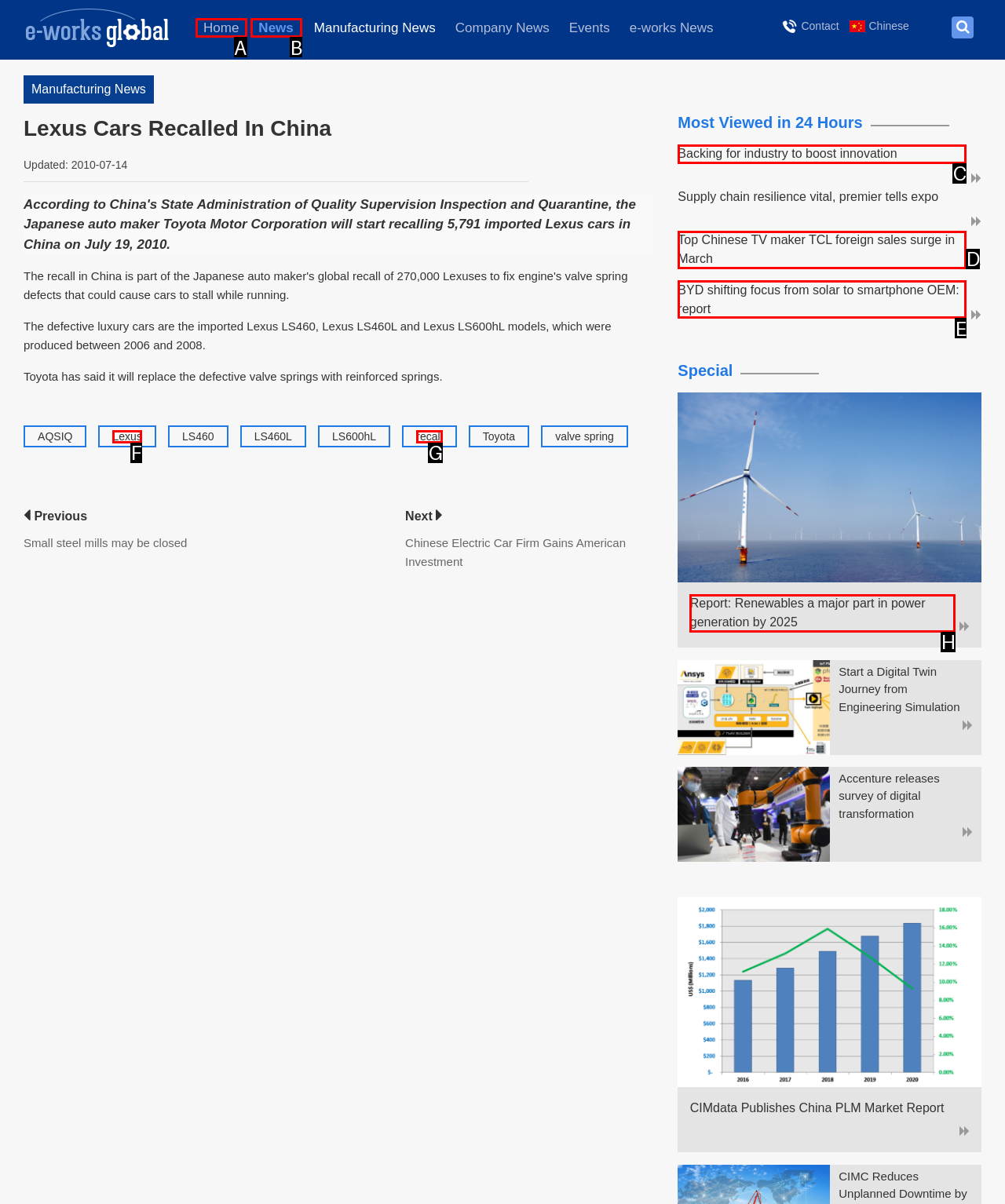From the provided options, pick the HTML element that matches the description: News. Respond with the letter corresponding to your choice.

B